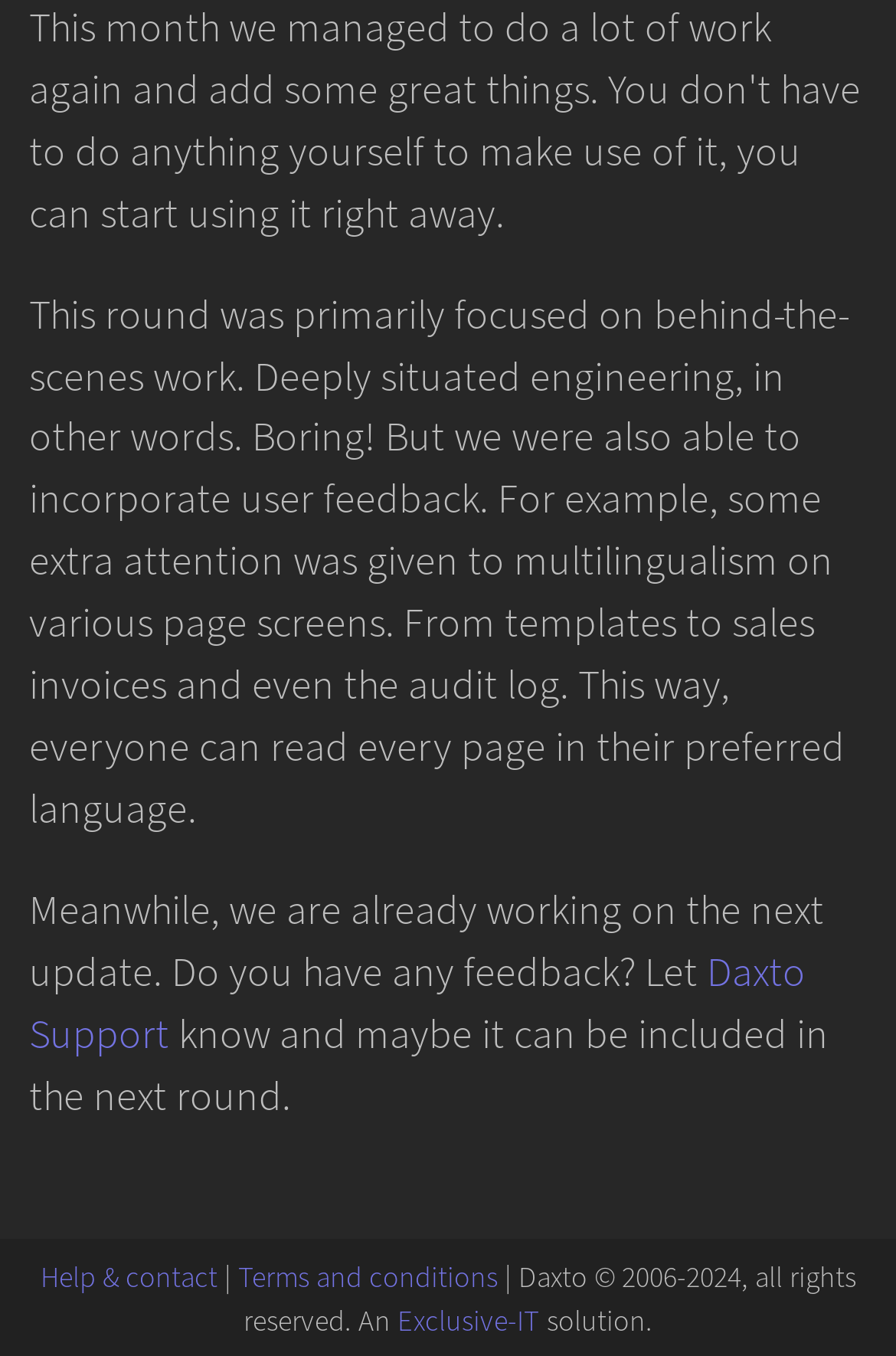Based on the element description: "Terms and conditions", identify the UI element and provide its bounding box coordinates. Use four float numbers between 0 and 1, [left, top, right, bottom].

[0.265, 0.927, 0.555, 0.958]